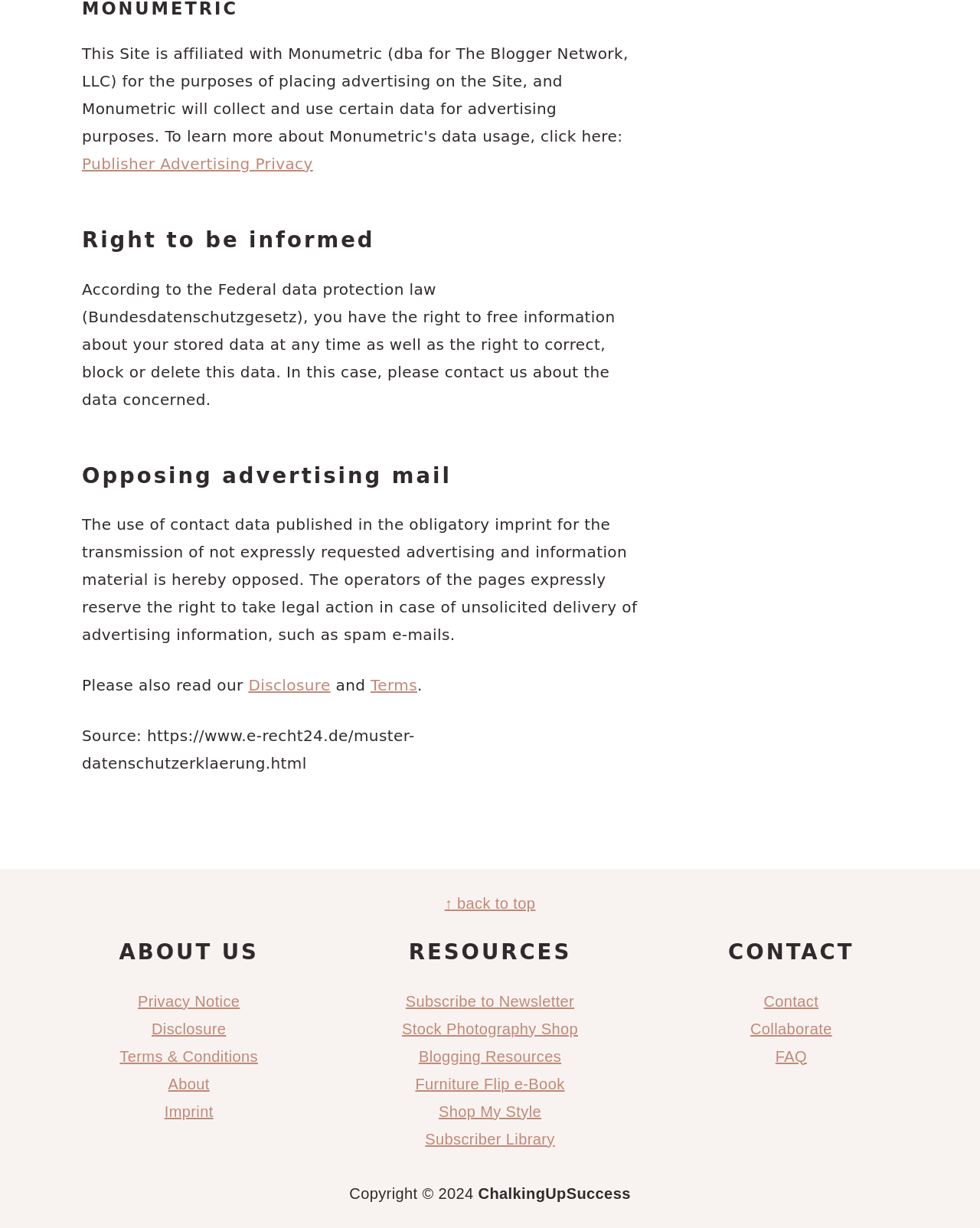Please provide a brief answer to the following inquiry using a single word or phrase:
What is the name of the website?

ChalkingUpSuccess